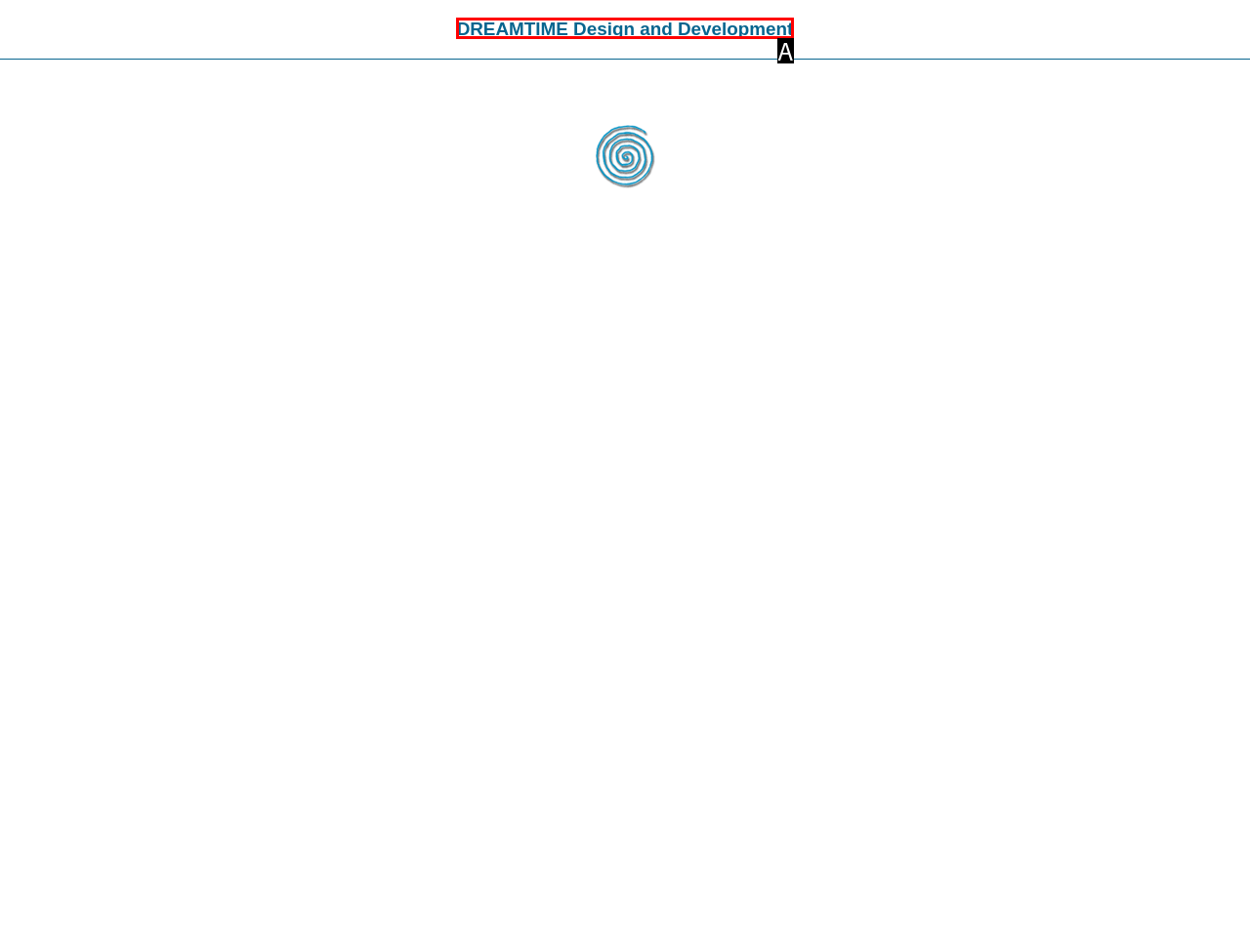Determine the HTML element that best aligns with the description: DREAMTIME Design and Development
Answer with the appropriate letter from the listed options.

A